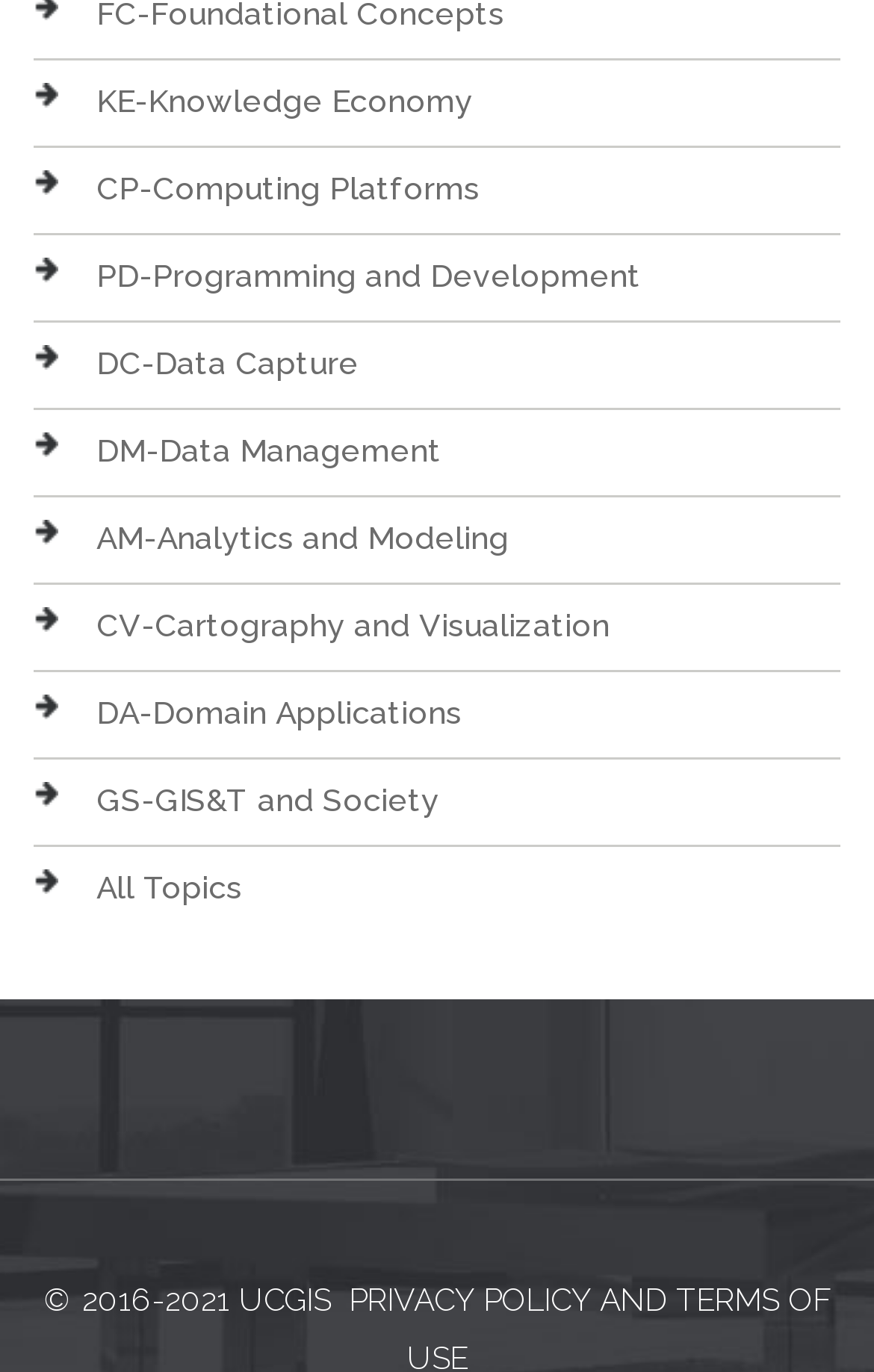Identify the bounding box coordinates for the UI element described as: "All Topics".

[0.11, 0.634, 0.277, 0.66]